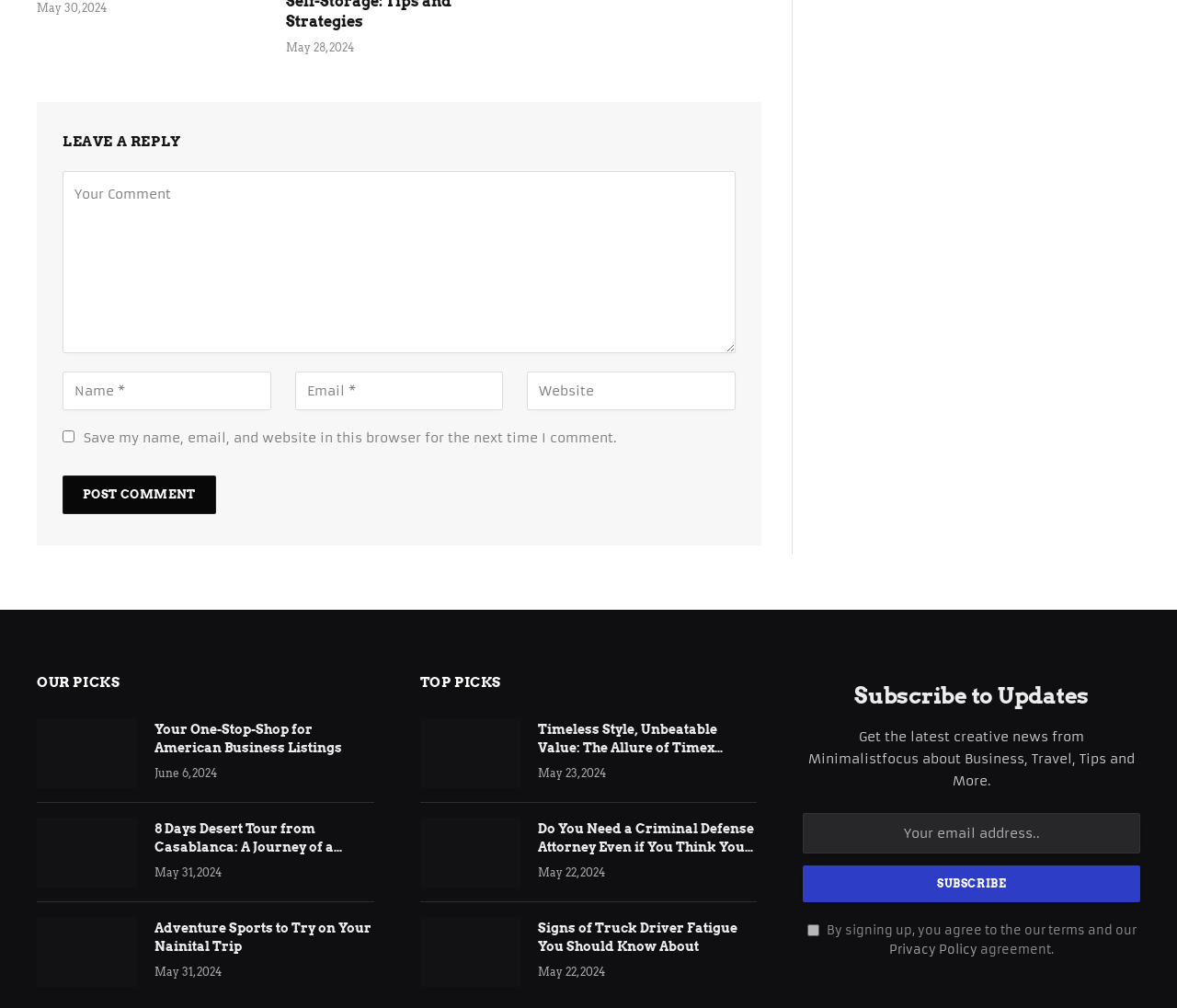What is the purpose of the 'Leave a Reply' section?
Answer the question with a thorough and detailed explanation.

The 'Leave a Reply' section is located at the top of the webpage and contains a series of text boxes and a button labeled 'Post Comment'. This suggests that the purpose of this section is to allow users to comment on the article or share their thoughts.